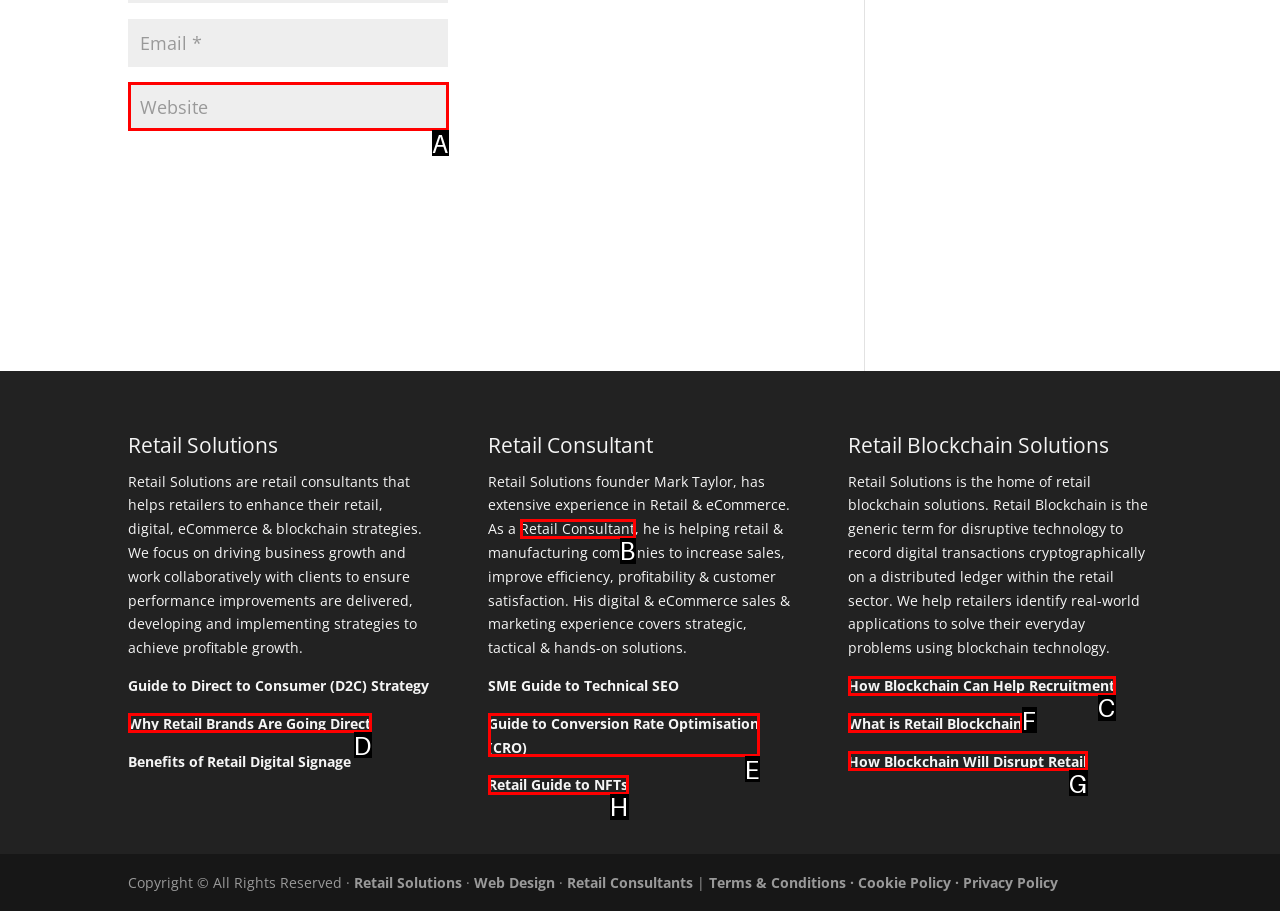Identify the HTML element that corresponds to the description: input value="Website" name="url" Provide the letter of the matching option directly from the choices.

A